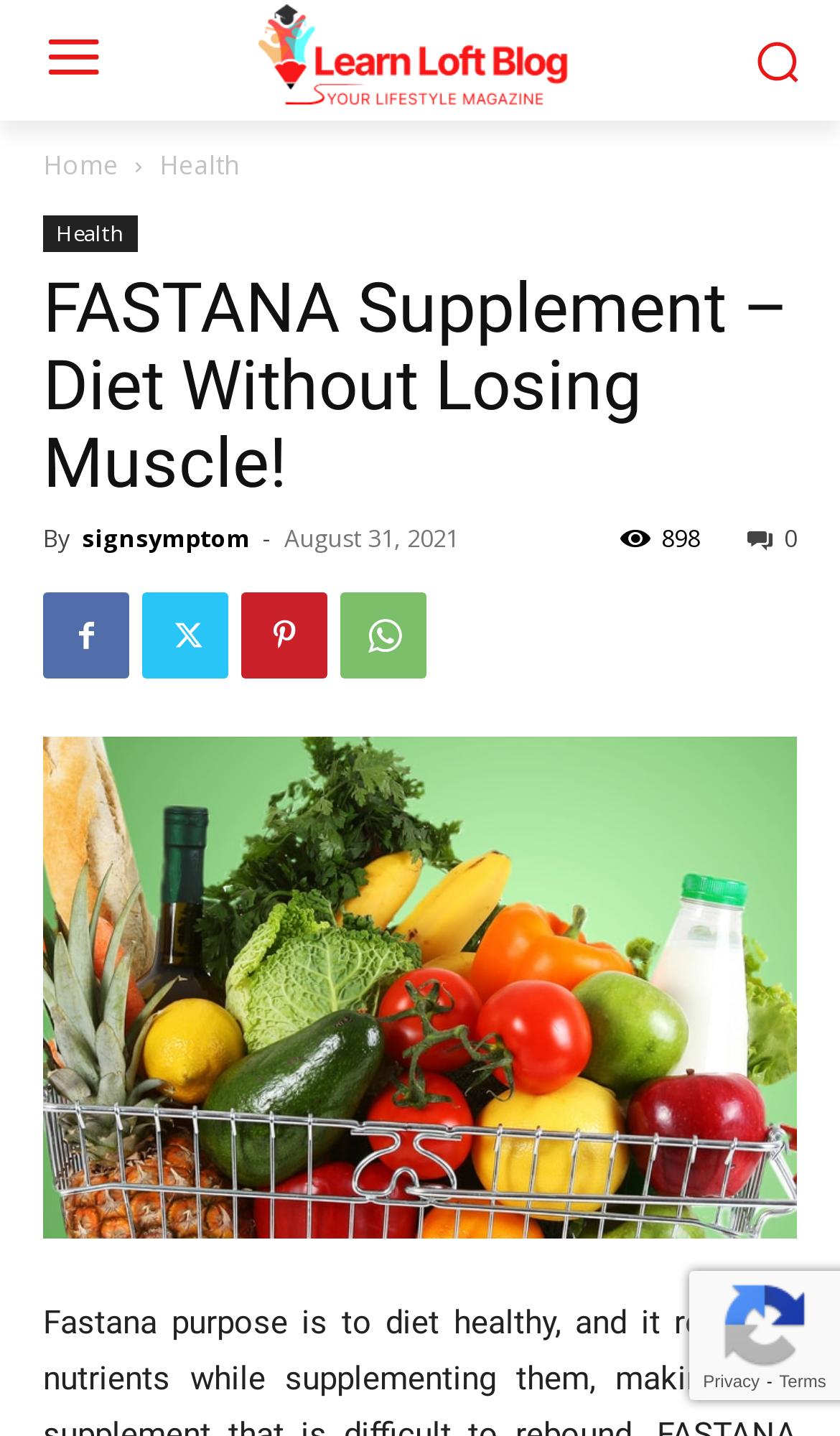Create a detailed narrative of the webpage’s visual and textual elements.

The webpage is about FASTANA Supplement, a diet supplement that helps users diet healthily without losing muscle. At the top left corner, there is a logo link with an image of the same name. Next to the logo, there is a small image with no description. 

Below the logo, there are navigation links, including "Home" and "Health", which is a dropdown menu with another "Health" link inside. The "Health" dropdown menu is located at the top center of the page.

The main content of the page is a blog post titled "FASTANA Supplement – Diet Without Losing Muscle!" which is a heading at the top center of the page. Below the title, there is a byline with the author's name, "signsymptom", and a timestamp of "August 31, 2021". 

On the right side of the byline, there is a social media section with four links, represented by icons, and a counter showing 898 views. 

Below the social media section, there is a large link to the "FASTANA Supplement" with an image of the same name, taking up most of the page's width.